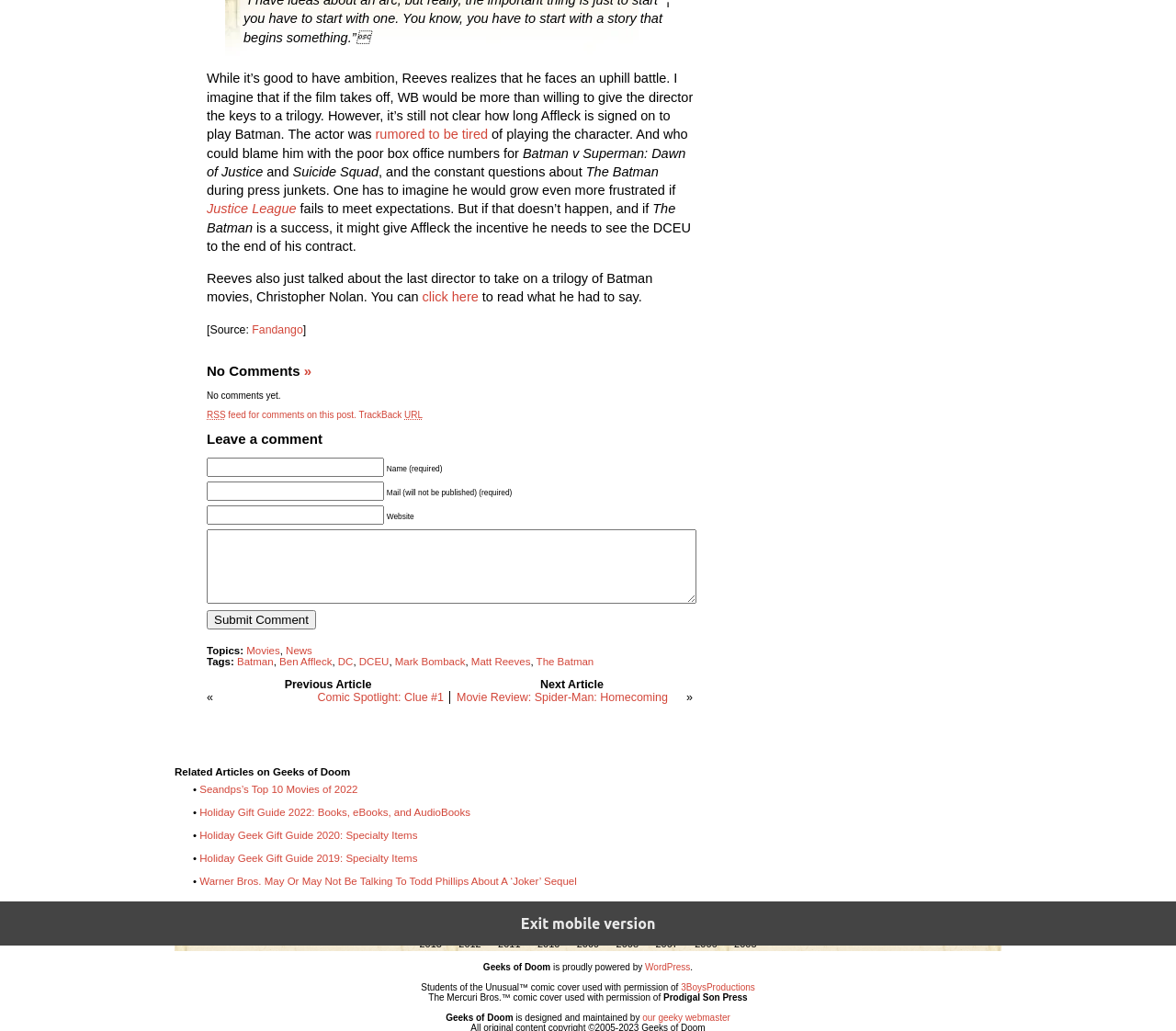Please specify the bounding box coordinates of the clickable region to carry out the following instruction: "View archives of all posts on the Peoples Republic of South Devon blog". The coordinates should be four float numbers between 0 and 1, in the format [left, top, right, bottom].

None